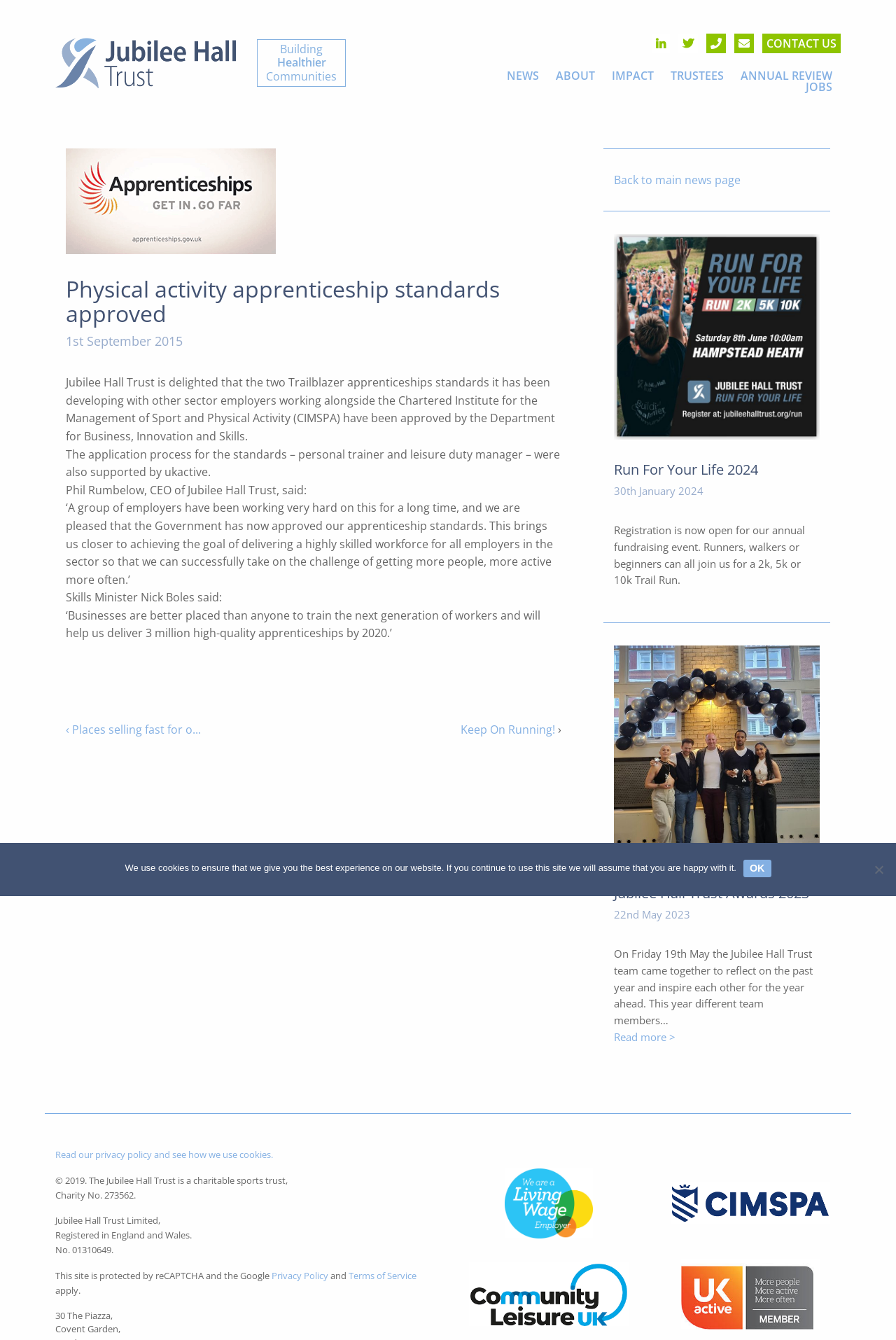Could you determine the bounding box coordinates of the clickable element to complete the instruction: "Click the Jubilee Hall Trust logo"? Provide the coordinates as four float numbers between 0 and 1, i.e., [left, top, right, bottom].

[0.062, 0.04, 0.263, 0.052]